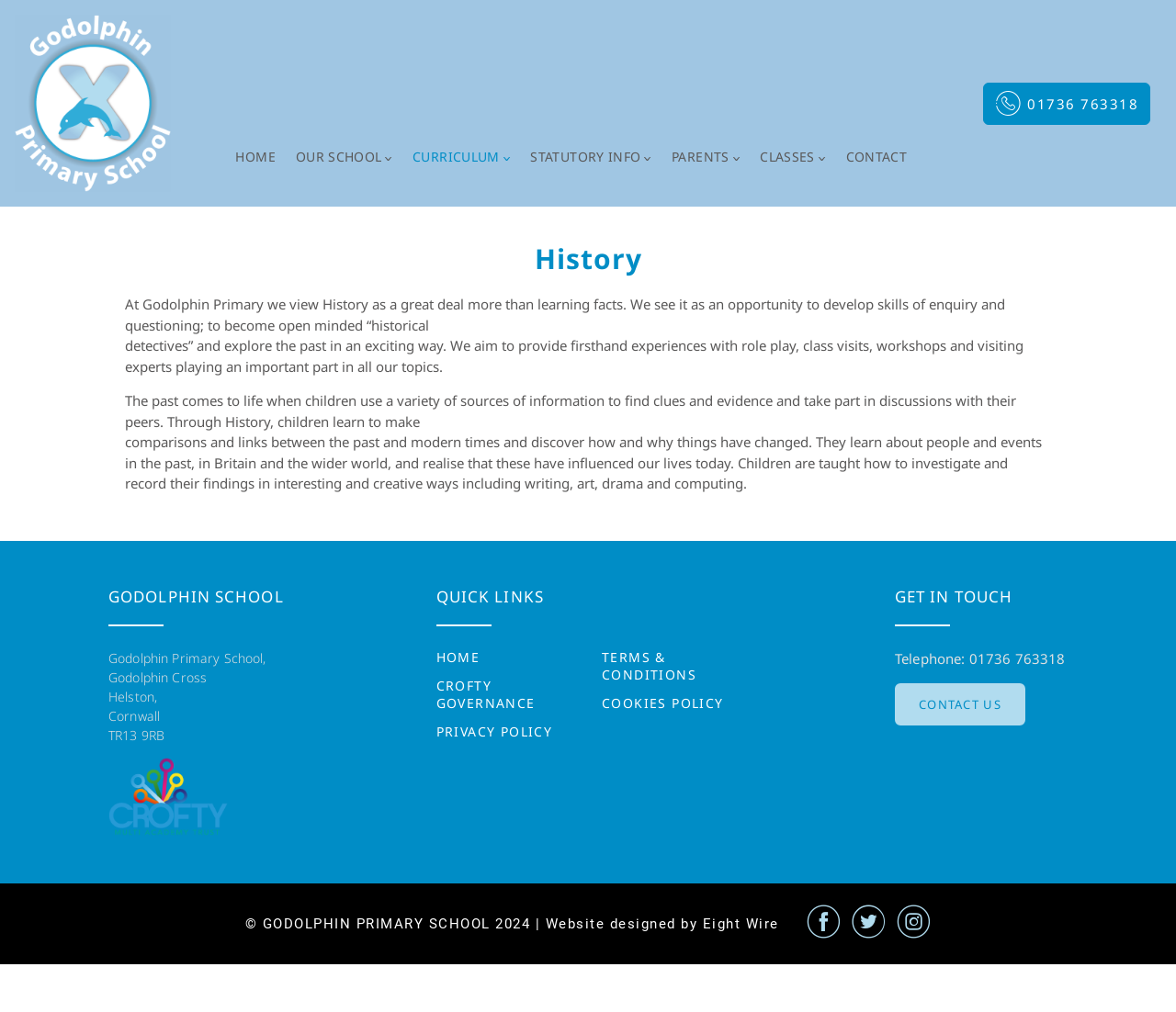Provide a one-word or short-phrase response to the question:
What is the name of the school?

Godolphin Primary School